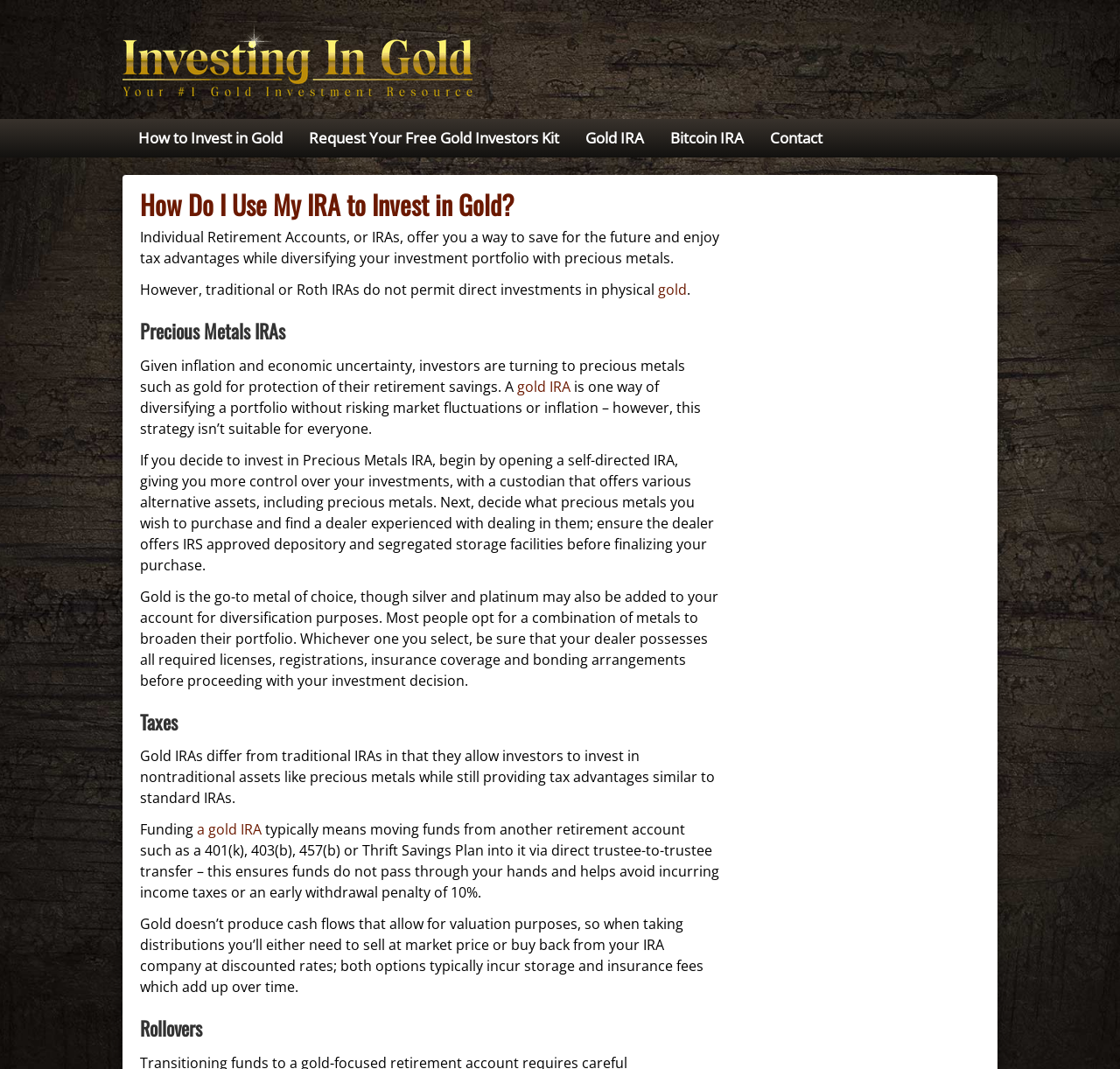Answer the question with a brief word or phrase:
How can funds be moved into a gold IRA?

Direct trustee-to-trustee transfer